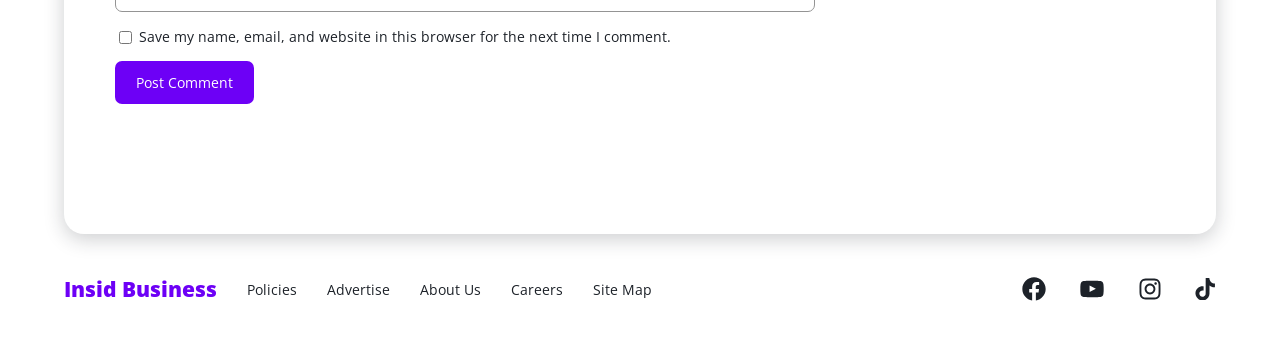How many links are in the footer section?
Based on the screenshot, respond with a single word or phrase.

6